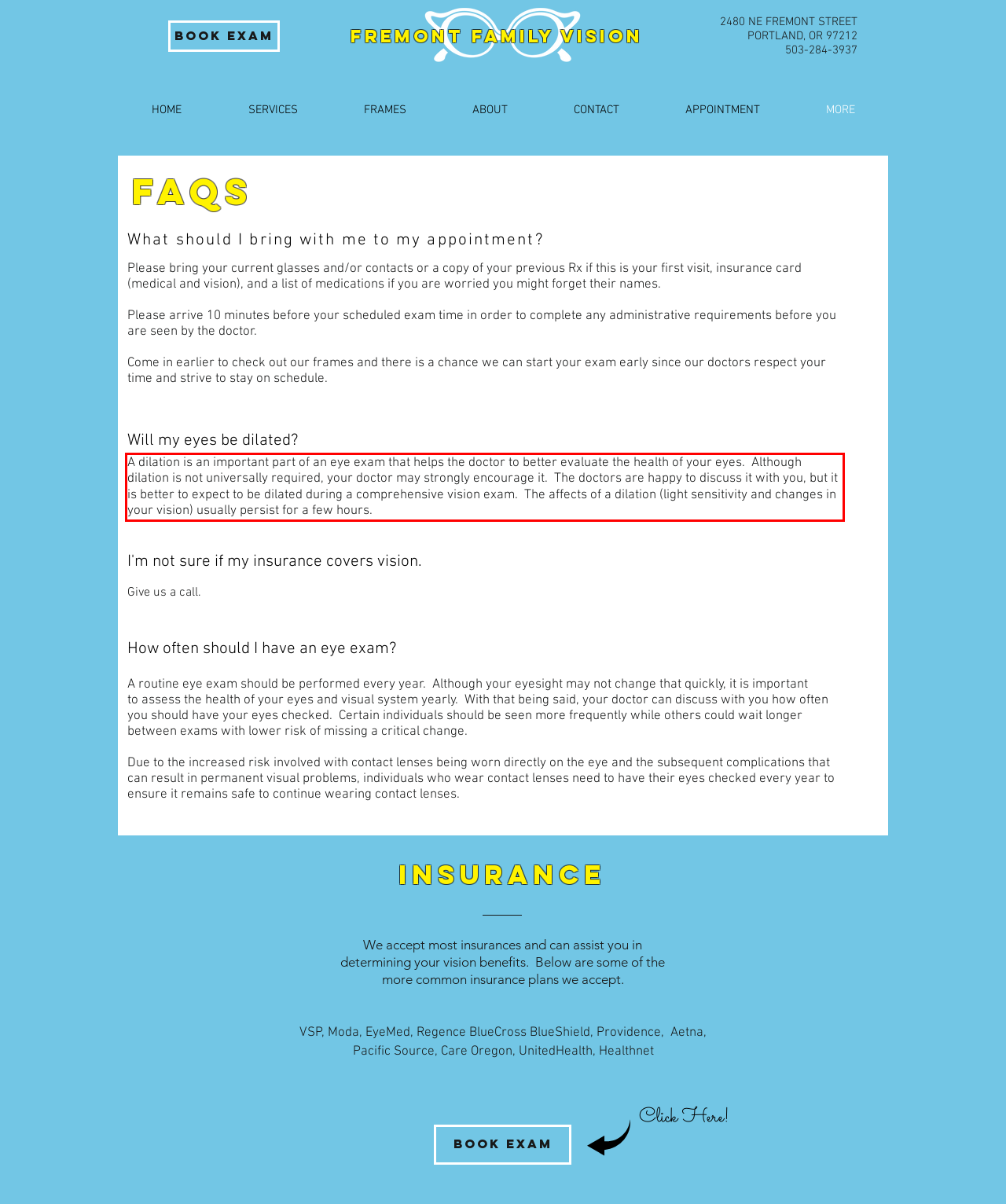Examine the webpage screenshot and use OCR to obtain the text inside the red bounding box.

A dilation is an important part of an eye exam that helps the doctor to better evaluate the health of your eyes. Although dilation is not universally required, your doctor may strongly encourage it. The doctors are happy to discuss it with you, but it is better to expect to be dilated during a comprehensive vision exam. The affects of a dilation (light sensitivity and changes in your vision) usually persist for a few hours.